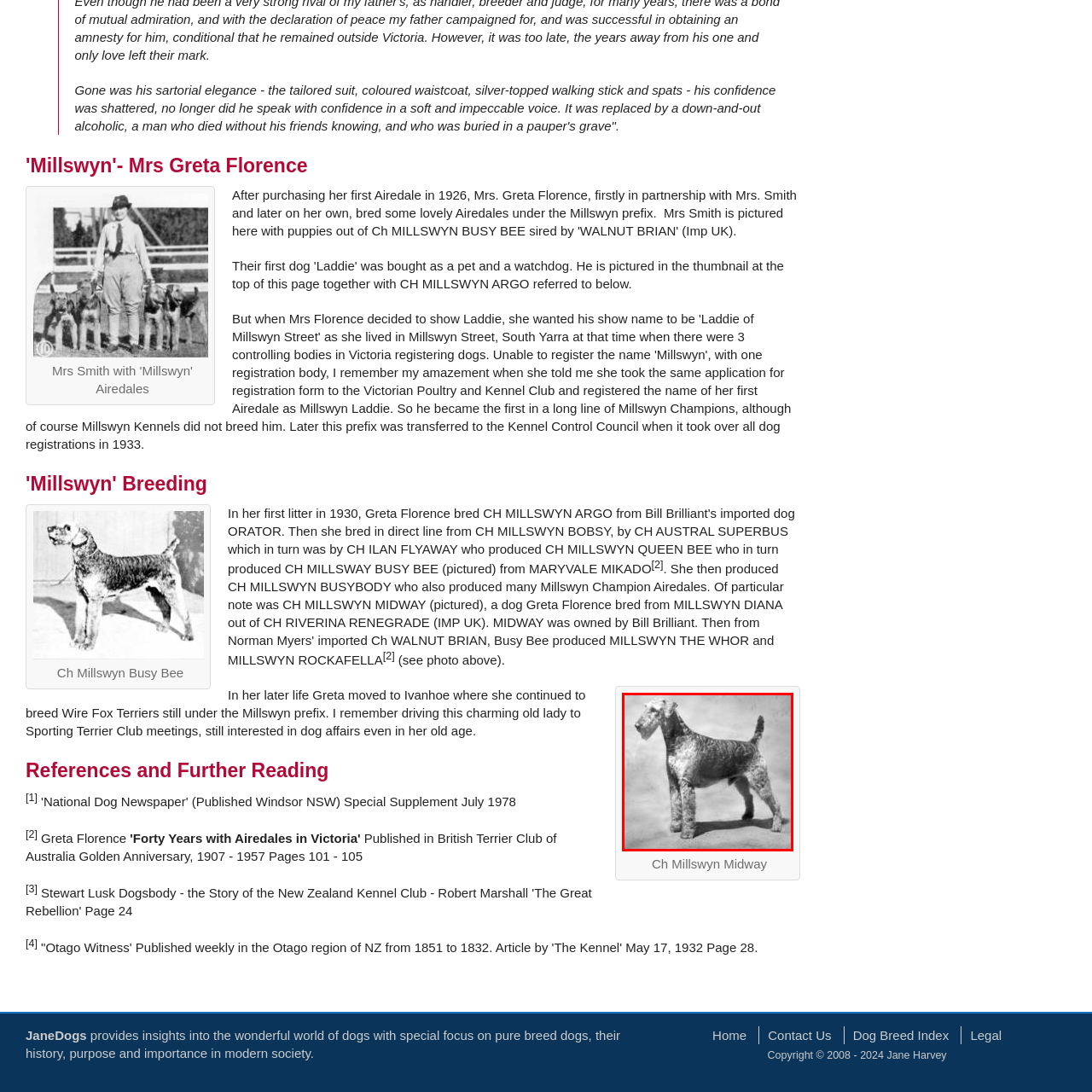Who is associated with the breeding legacy of Wire Fox Terriers?
Examine the image highlighted by the red bounding box and answer briefly with one word or a short phrase.

Mrs. Greta Florence